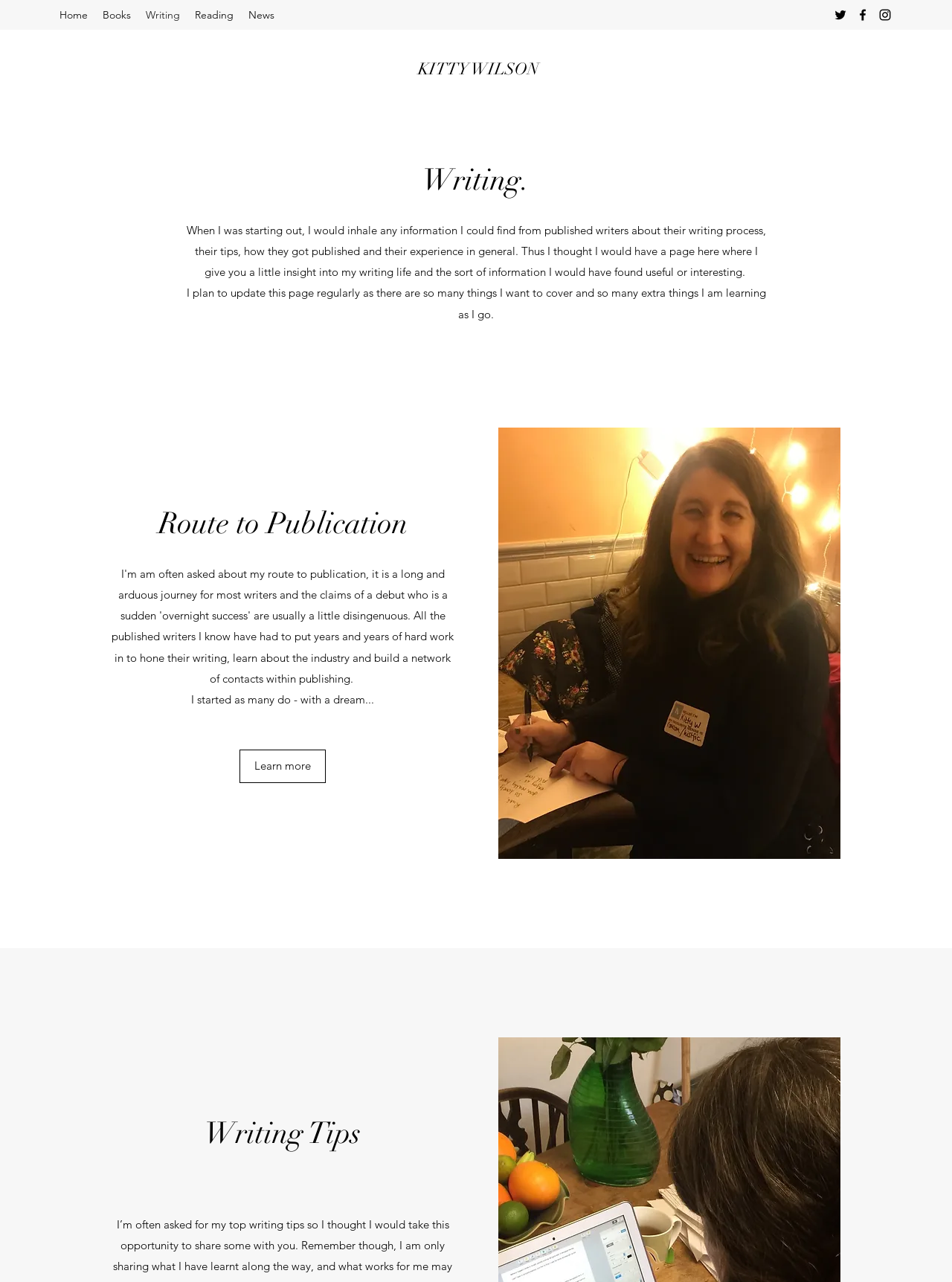Please locate the bounding box coordinates of the element's region that needs to be clicked to follow the instruction: "Read more about SWEDISH NO DEPOSIT ON-LINE CASINO". The bounding box coordinates should be provided as four float numbers between 0 and 1, i.e., [left, top, right, bottom].

None